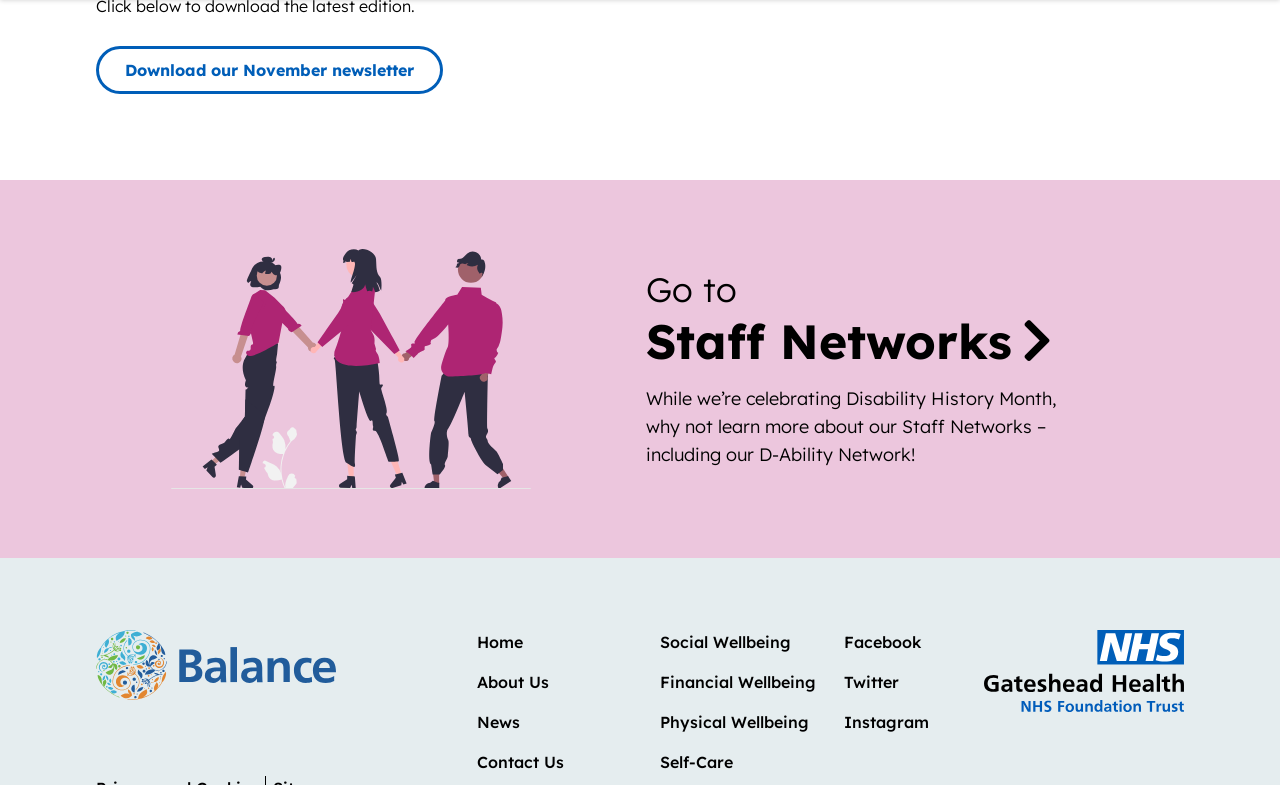Locate the bounding box of the UI element defined by this description: "Download our November newsletter". The coordinates should be given as four float numbers between 0 and 1, formatted as [left, top, right, bottom].

[0.075, 0.059, 0.346, 0.119]